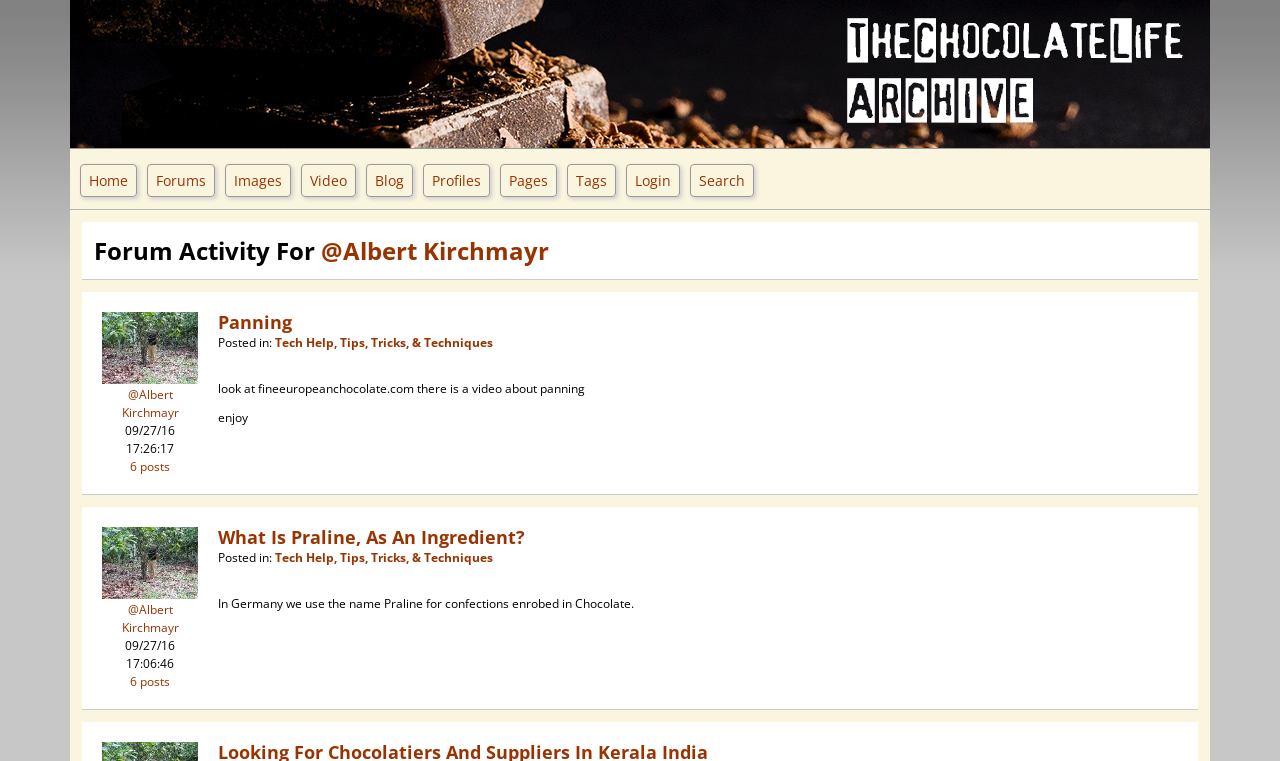Please determine the bounding box coordinates of the element to click in order to execute the following instruction: "View Albert Kirchmayr's profile". The coordinates should be four float numbers between 0 and 1, specified as [left, top, right, bottom].

[0.095, 0.507, 0.139, 0.553]